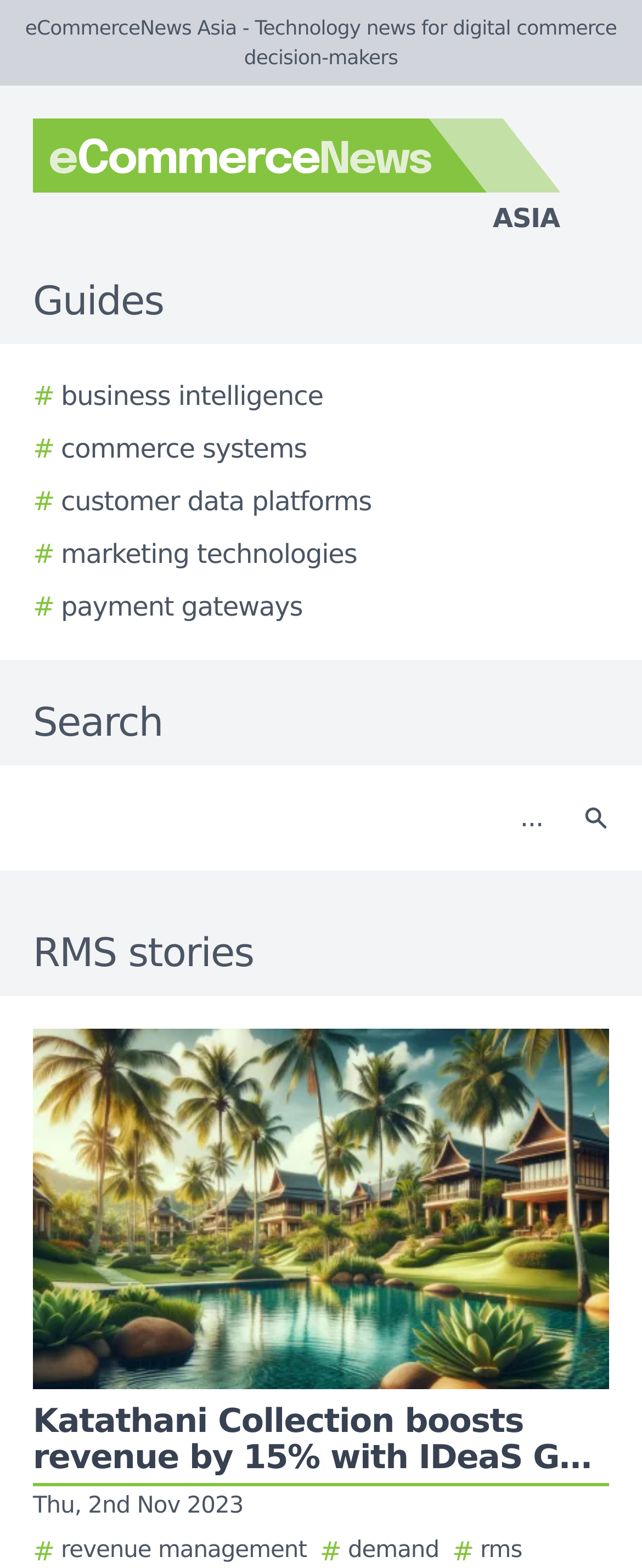What is the purpose of the textbox?
Please give a detailed and elaborate answer to the question based on the image.

The textbox is located next to the 'Search' button, and it is not required to be filled. Therefore, I infer that the purpose of the textbox is to input search queries.